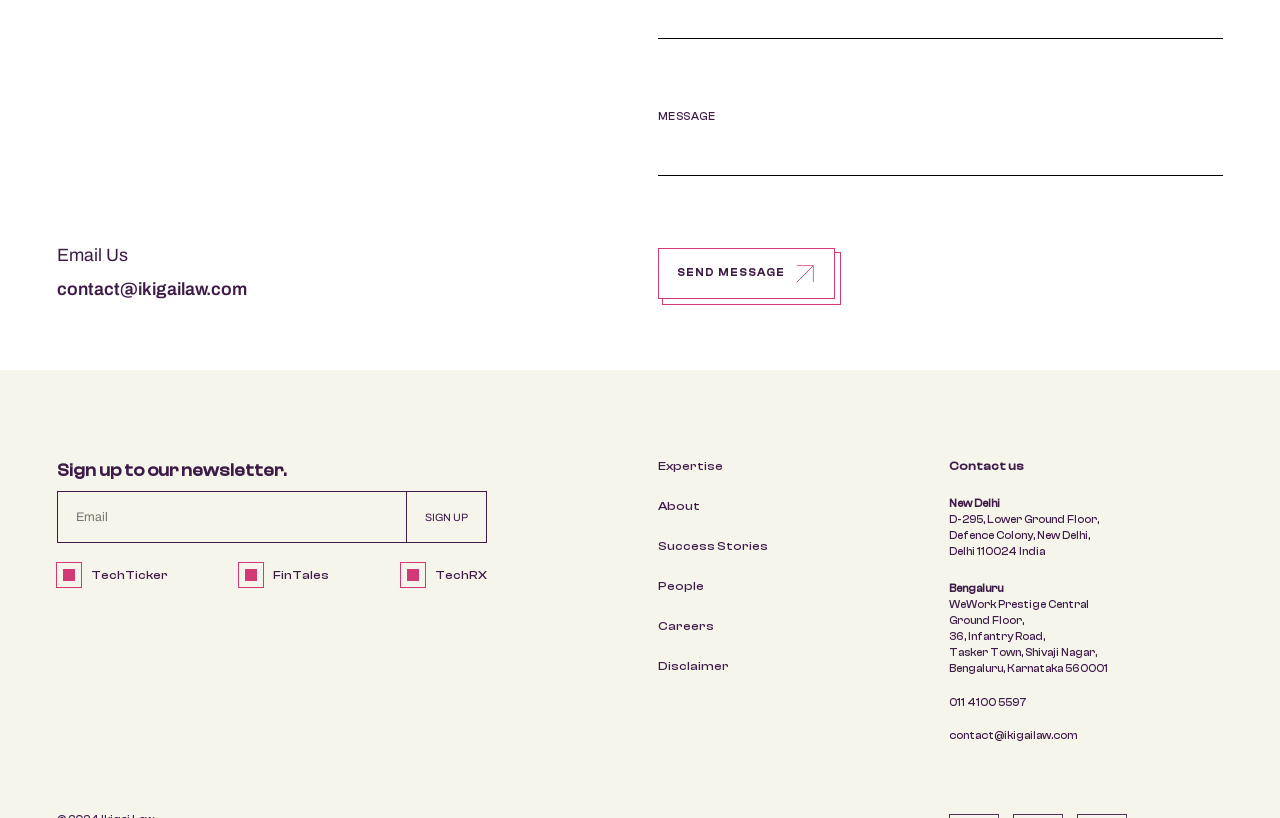Locate the bounding box coordinates of the area where you should click to accomplish the instruction: "View disclaimer".

[0.514, 0.805, 0.728, 0.824]